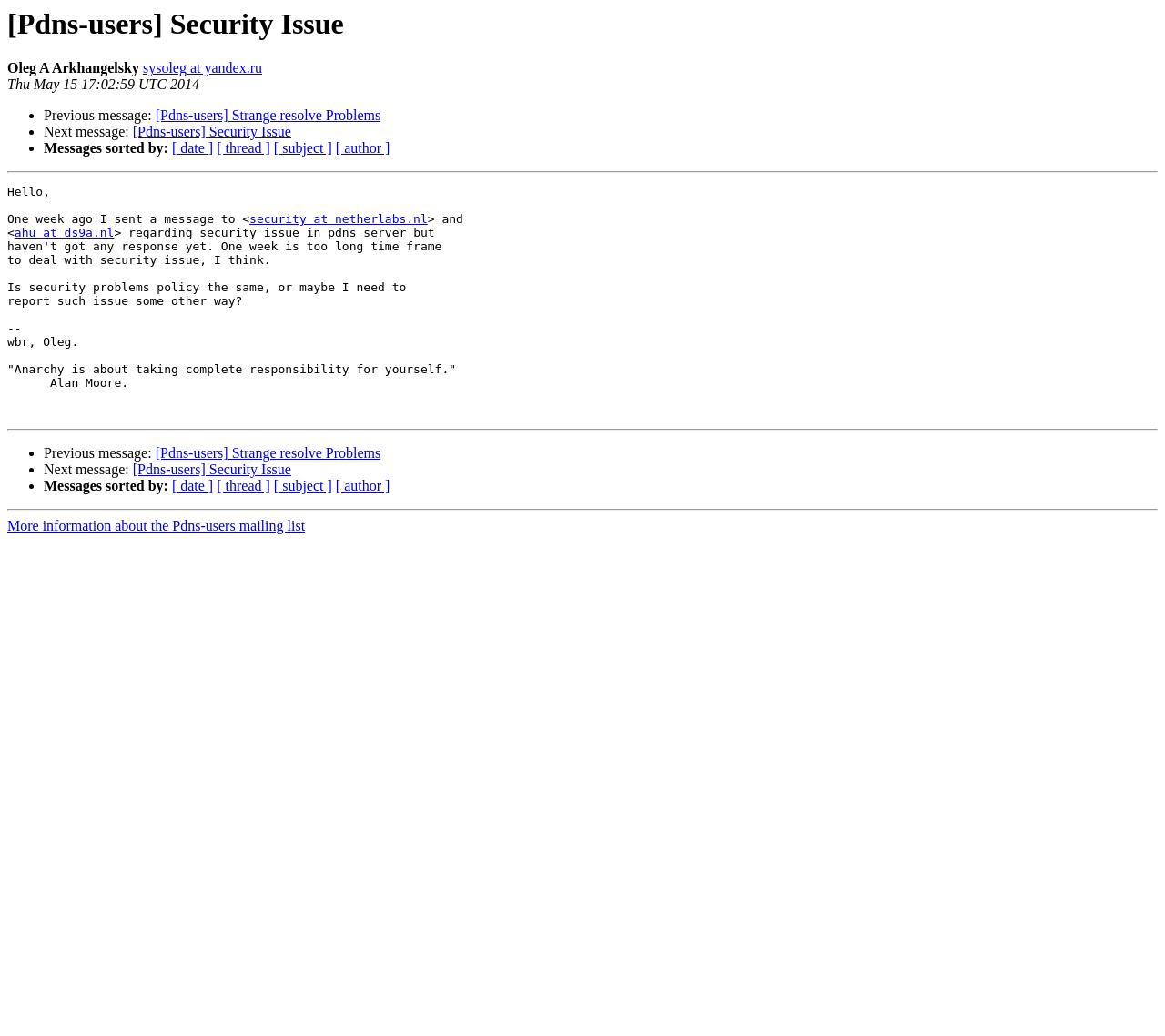Please locate the bounding box coordinates of the element that should be clicked to complete the given instruction: "Contact sysoleg at yandex.ru".

[0.123, 0.058, 0.225, 0.073]